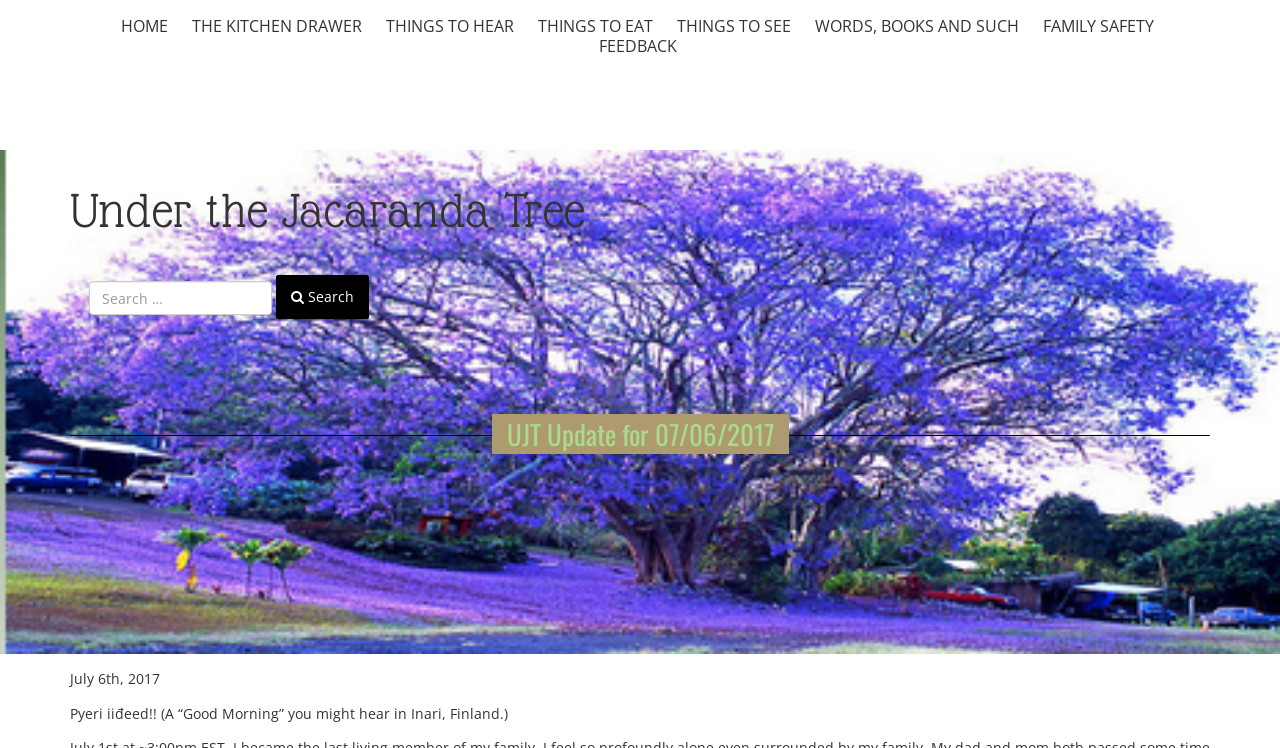Please identify the bounding box coordinates of the element that needs to be clicked to perform the following instruction: "Enter your work email".

None